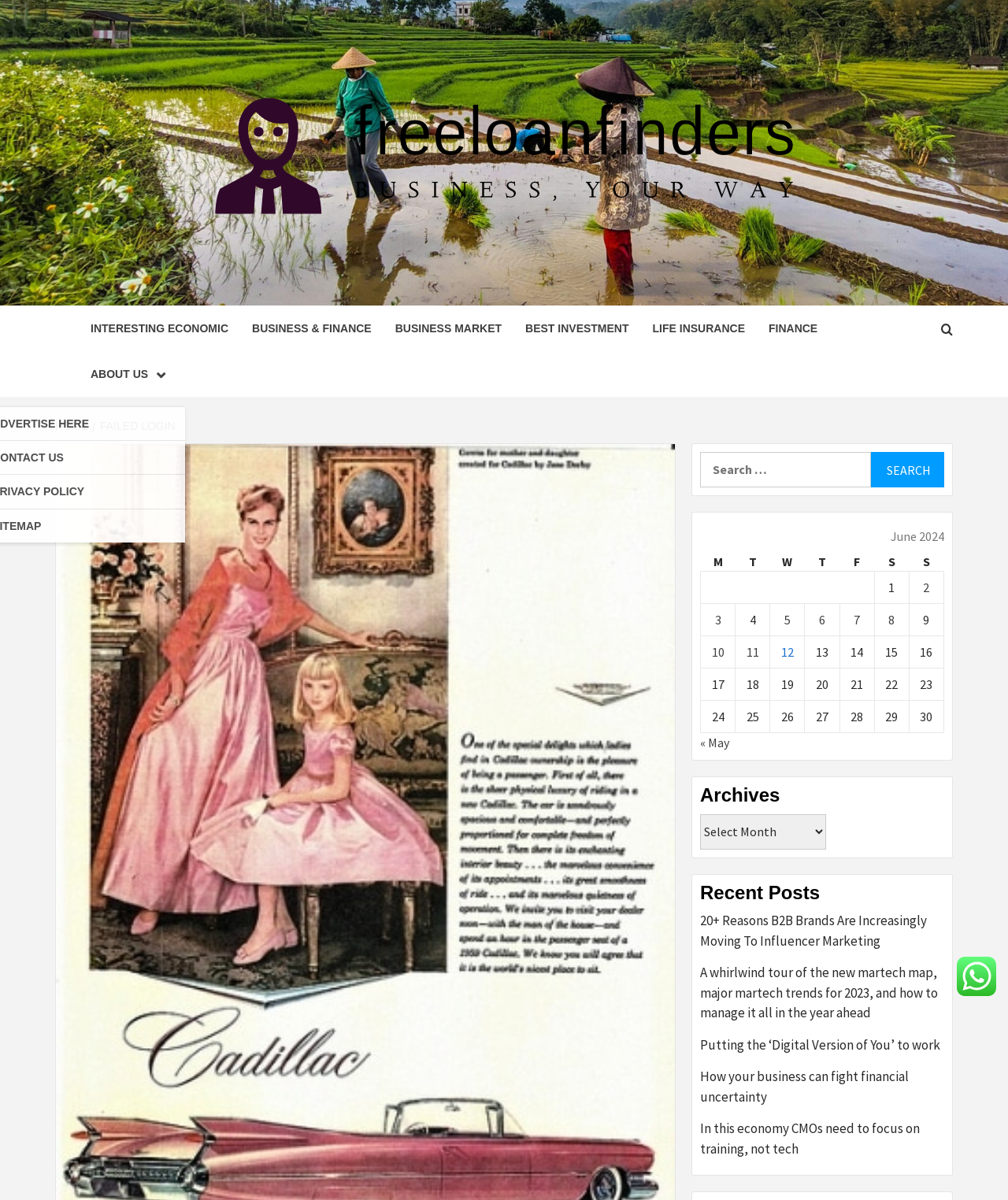Answer the question below using just one word or a short phrase: 
How many columns are in the table?

7